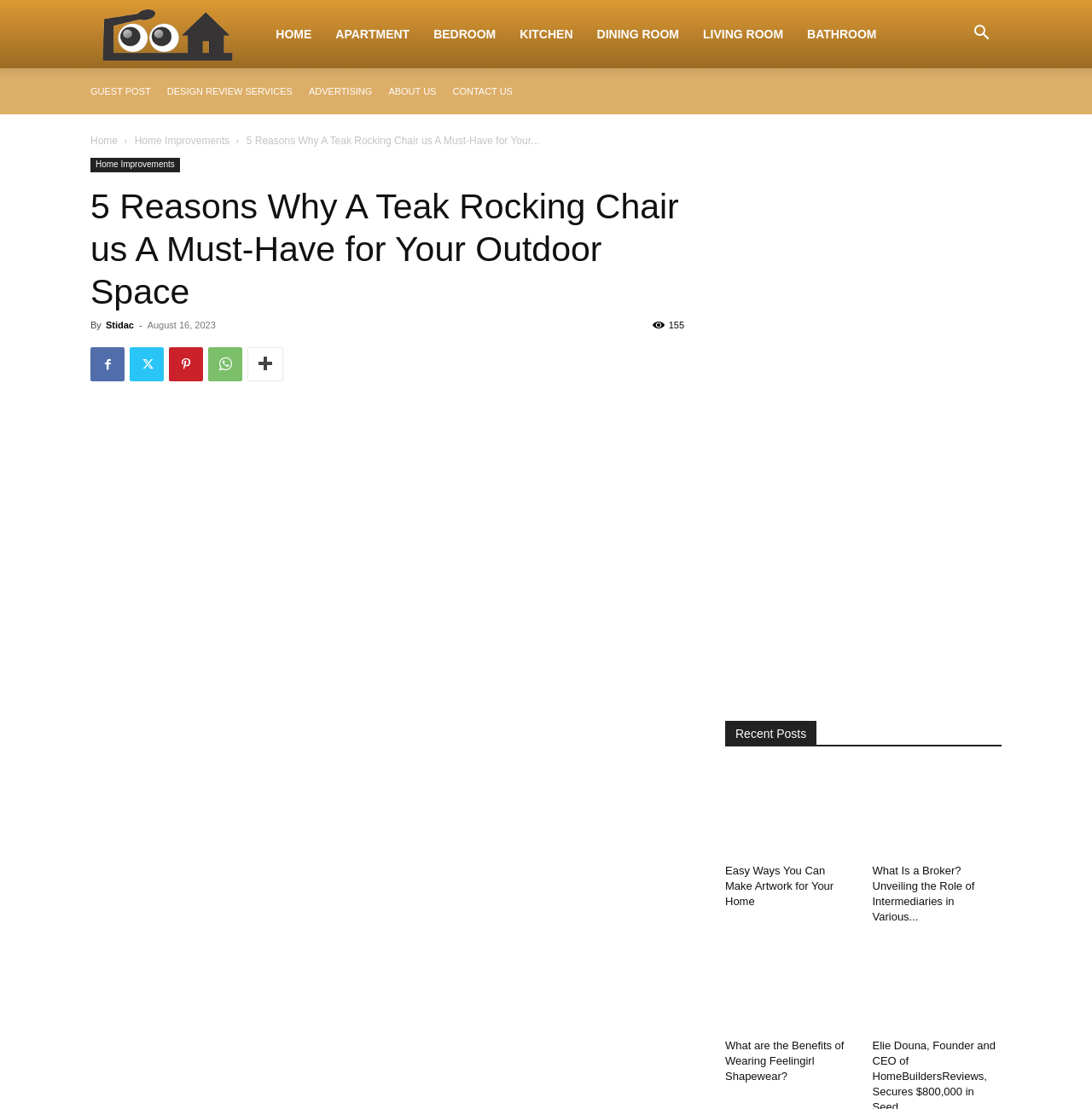Specify the bounding box coordinates of the area that needs to be clicked to achieve the following instruction: "Click on the 'HOME' link".

[0.242, 0.0, 0.296, 0.062]